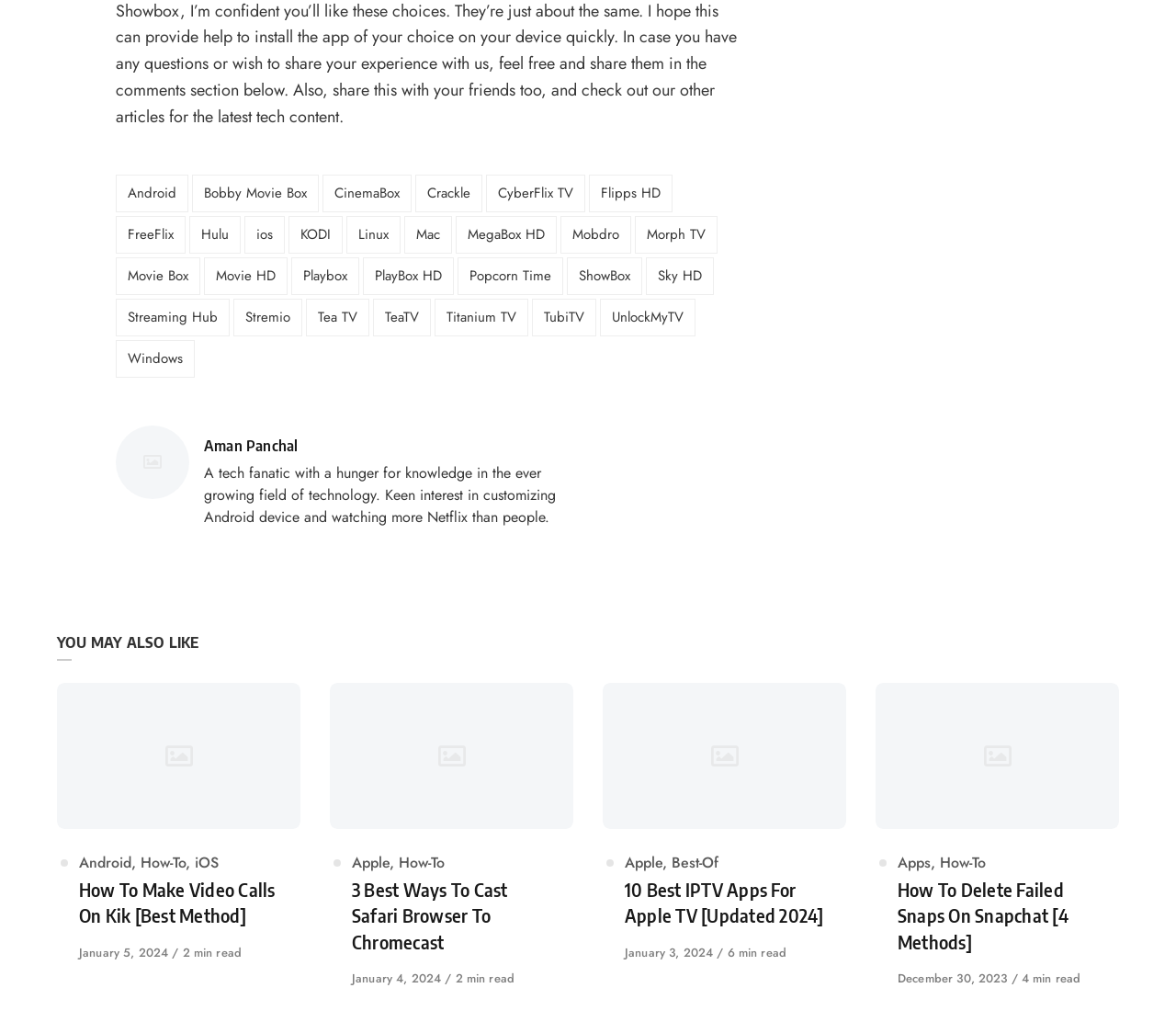Identify the bounding box coordinates for the UI element described as follows: alt="cast safari to chromecast". Use the format (top-left x, top-left y, bottom-right x, bottom-right y) and ensure all values are floating point numbers between 0 and 1.

[0.28, 0.669, 0.488, 0.812]